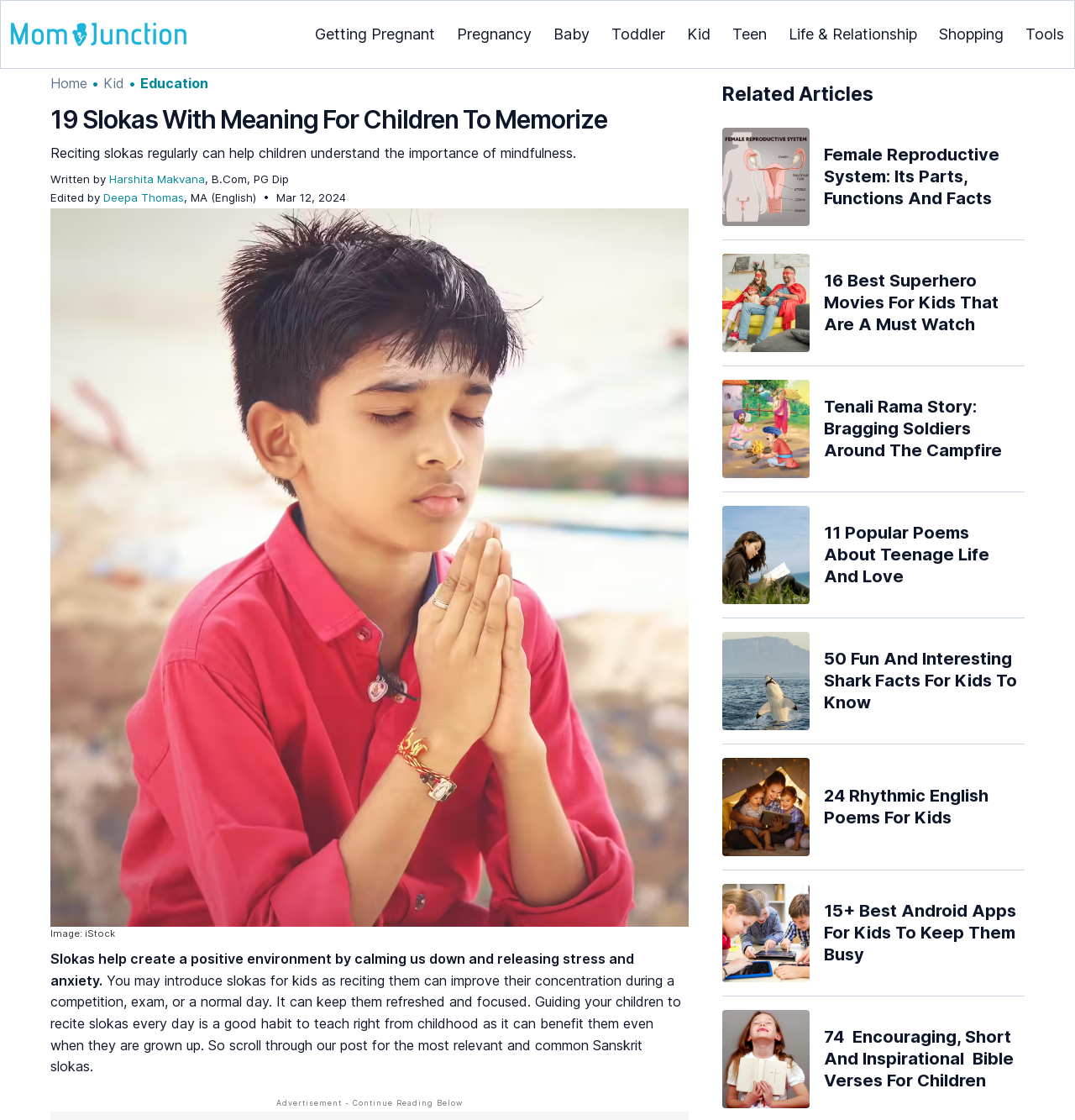Identify the main heading from the webpage and provide its text content.

19 Slokas With Meaning For Children To Memorize